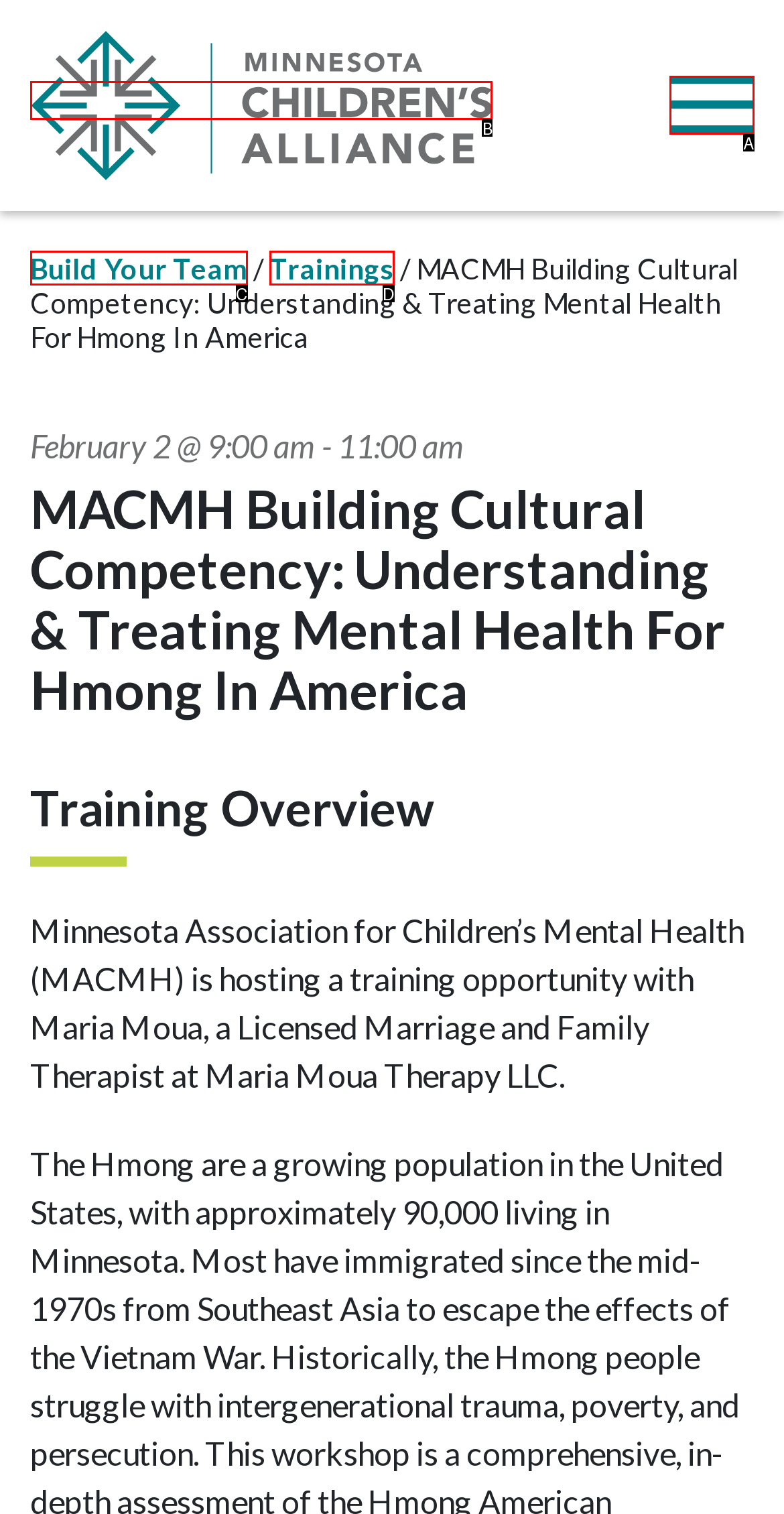Select the HTML element that fits the following description: Build Your Team
Provide the letter of the matching option.

C